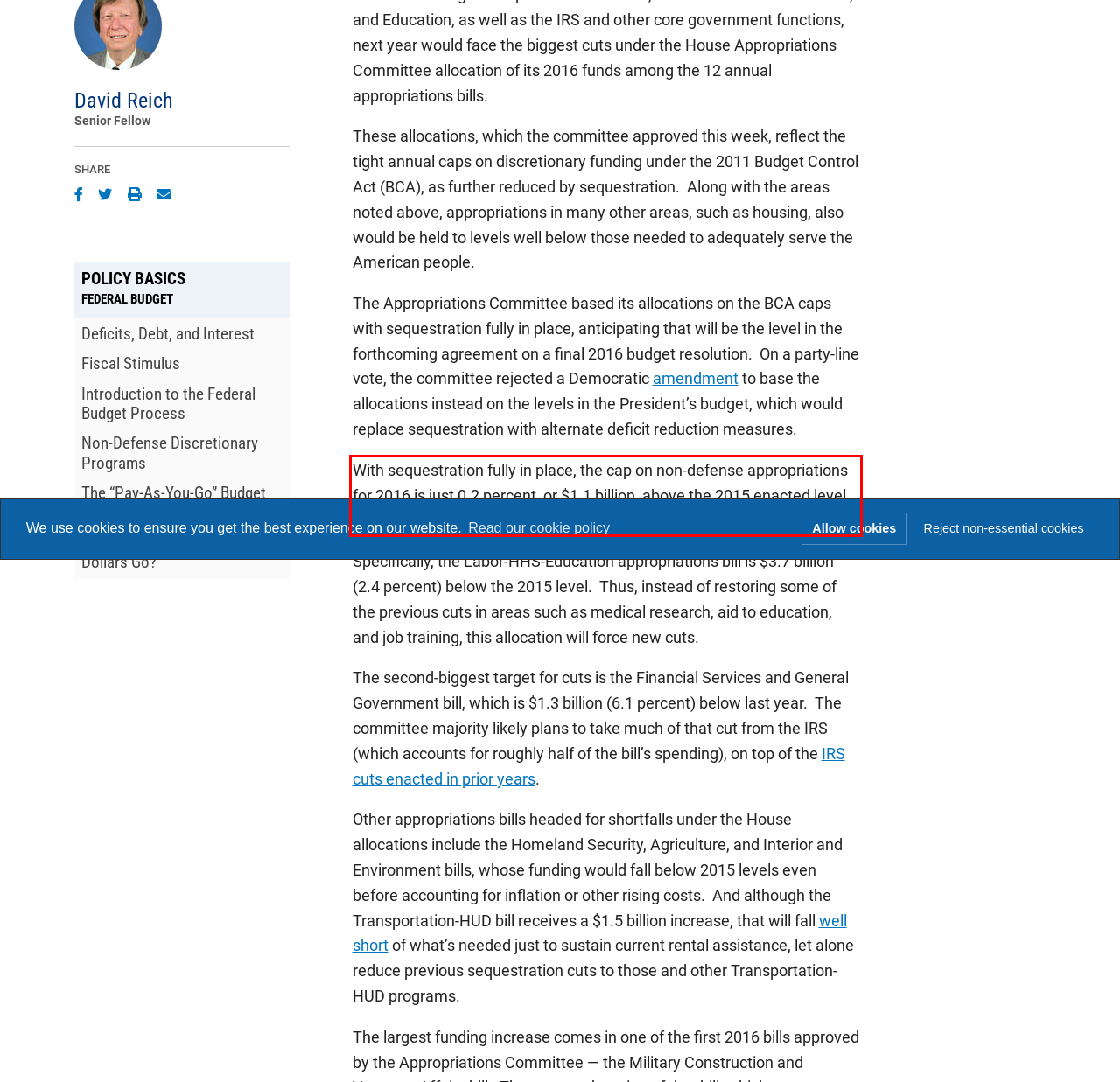You have a screenshot of a webpage where a UI element is enclosed in a red rectangle. Perform OCR to capture the text inside this red rectangle.

With sequestration fully in place, the cap on non-defense appropriations for 2016 is just 0.2 percent, or $1.1 billion, above the 2015 enacted level, which represents a 1.7 percent cut in inflation-adjusted terms.